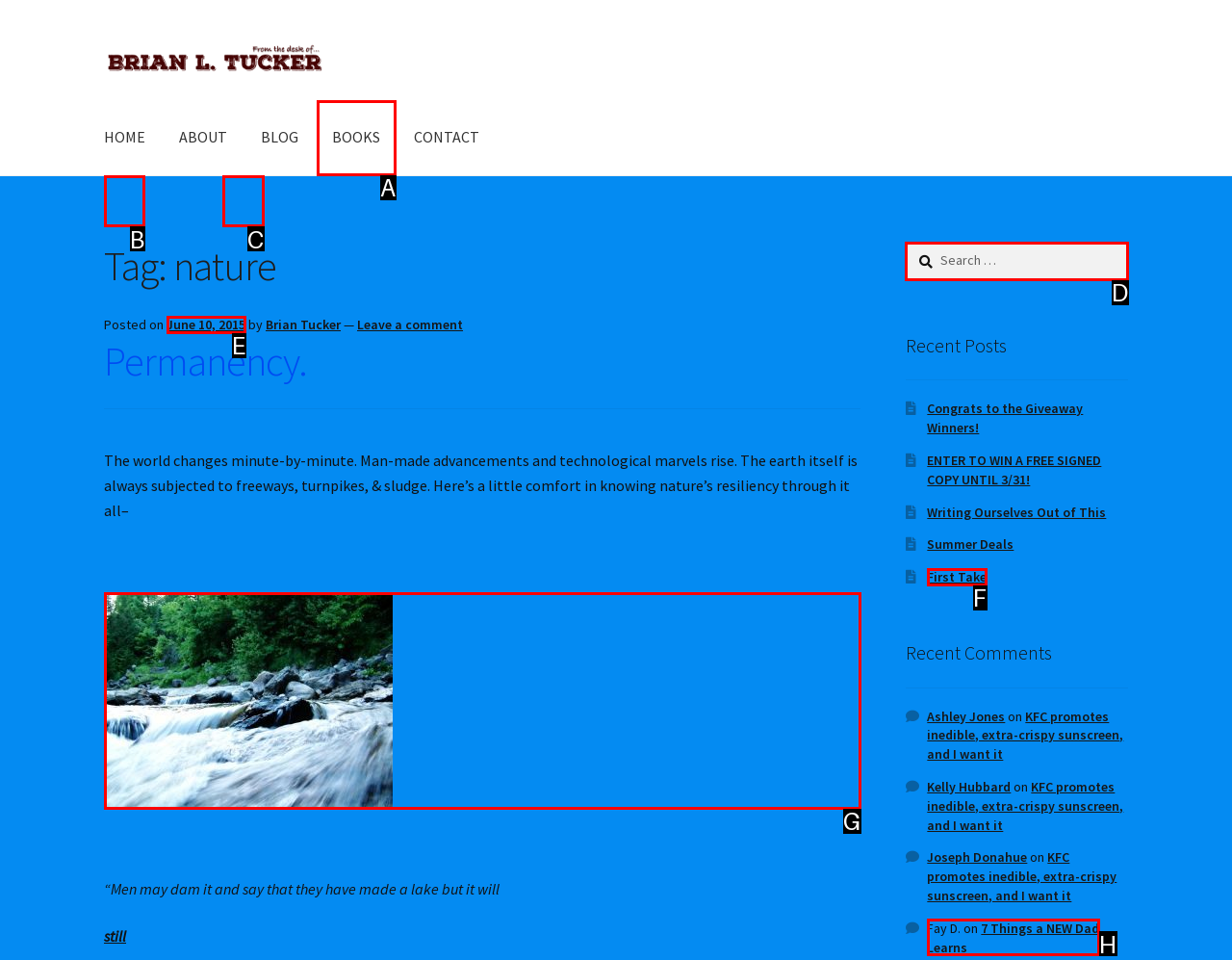Identify the letter of the option that should be selected to accomplish the following task: Share on Telegram. Provide the letter directly.

None